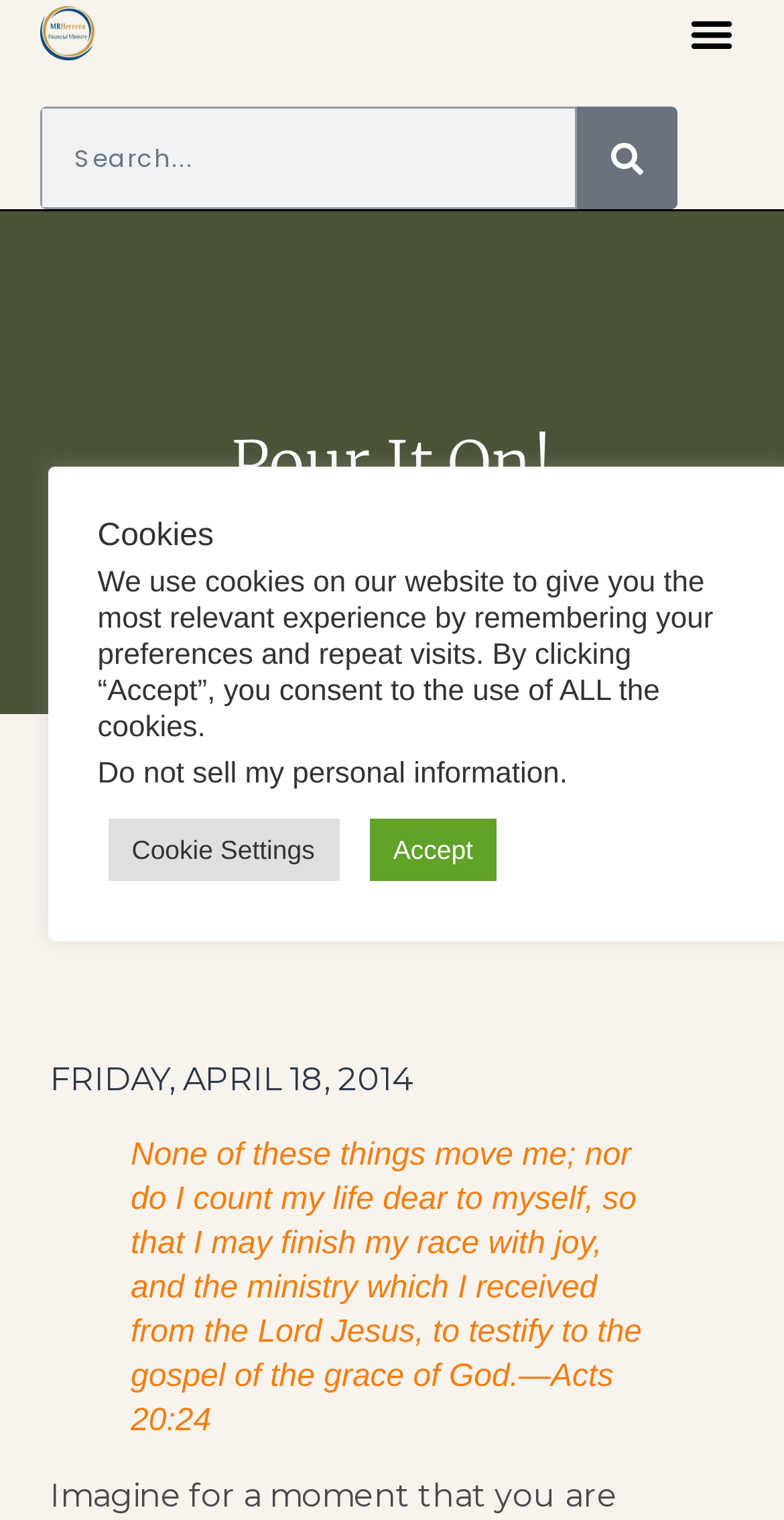Using the webpage screenshot, locate the HTML element that fits the following description and provide its bounding box: "Cookie Settings".

[0.137, 0.539, 0.432, 0.58]